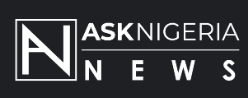Give a comprehensive caption for the image.

The image features the logo of "Ask Nigeria," a news platform, prominently displayed in a sleek minimalist design. The logo incorporates a stylized letter "A" alongside the words "ASK NIGERIA NEWS." The color contrast between the logo and the dark background enhances its visibility, making it an eye-catching element on the webpage. This logo represents the platform's commitment to delivering timely and relevant news content, emphasizing its identity and purpose within the Nigerian media landscape.